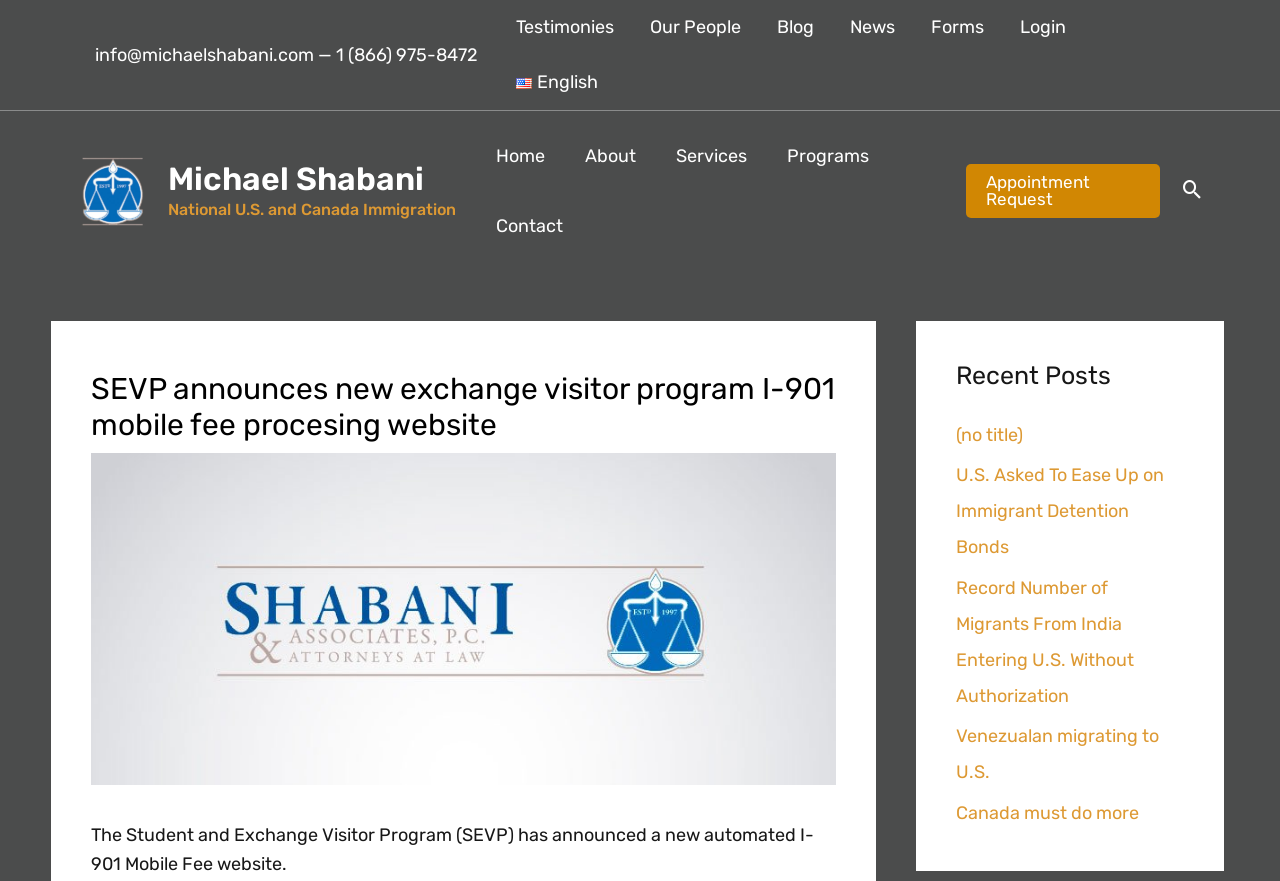Please provide the bounding box coordinates for the element that needs to be clicked to perform the instruction: "Click the 'Forms' link". The coordinates must consist of four float numbers between 0 and 1, formatted as [left, top, right, bottom].

[0.713, 0.0, 0.783, 0.062]